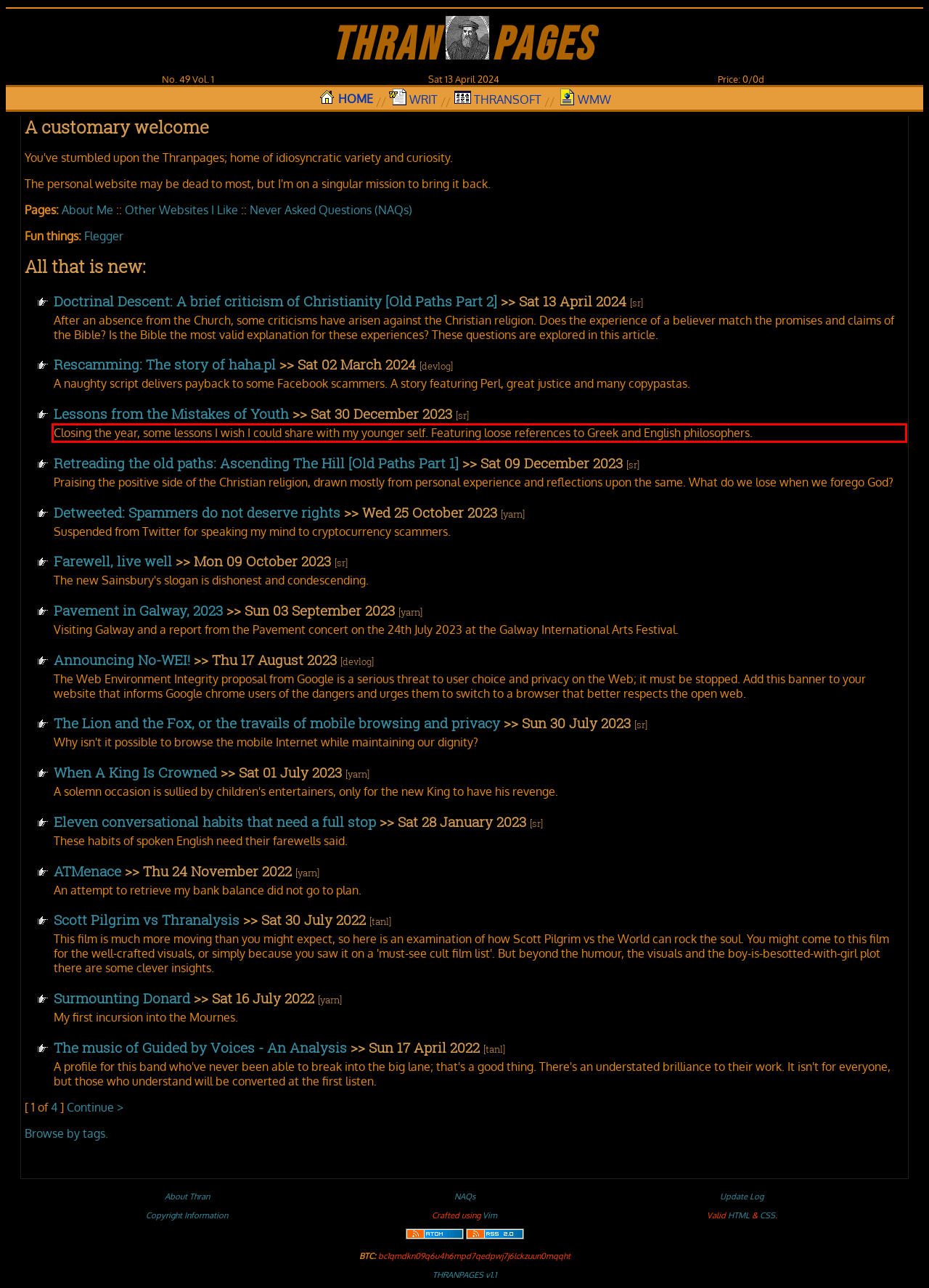Please identify the text within the red rectangular bounding box in the provided webpage screenshot.

Closing the year, some lessons I wish I could share with my younger self. Featuring loose references to Greek and English philosophers.